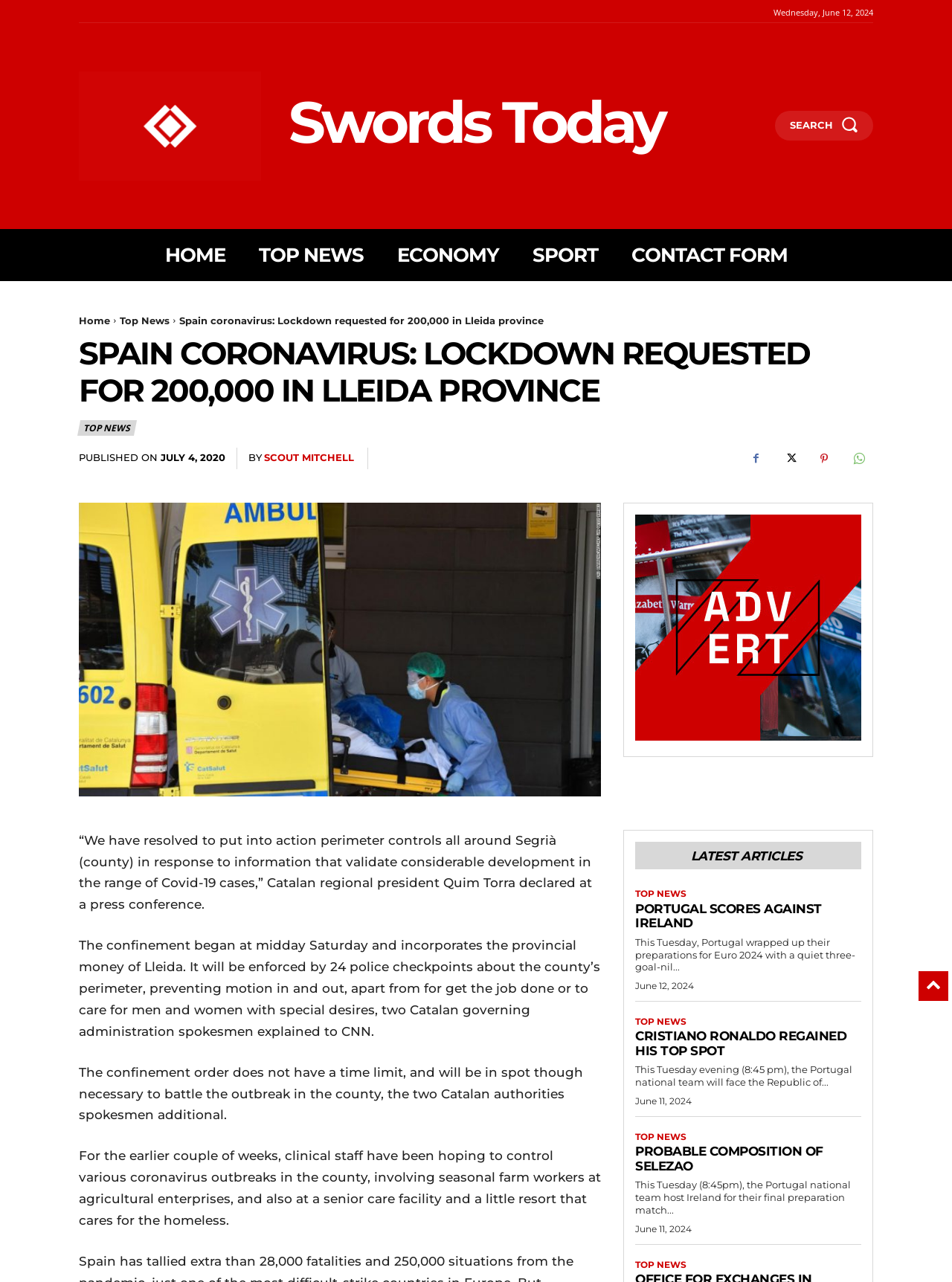What is the topic of the main article?
Provide a well-explained and detailed answer to the question.

I found the topic of the main article by reading the main heading, which is 'Spain coronavirus: Lockdown requested for 200,000 in Lleida province'. This suggests that the article is about the lockdown in Lleida province due to the coronavirus outbreak.